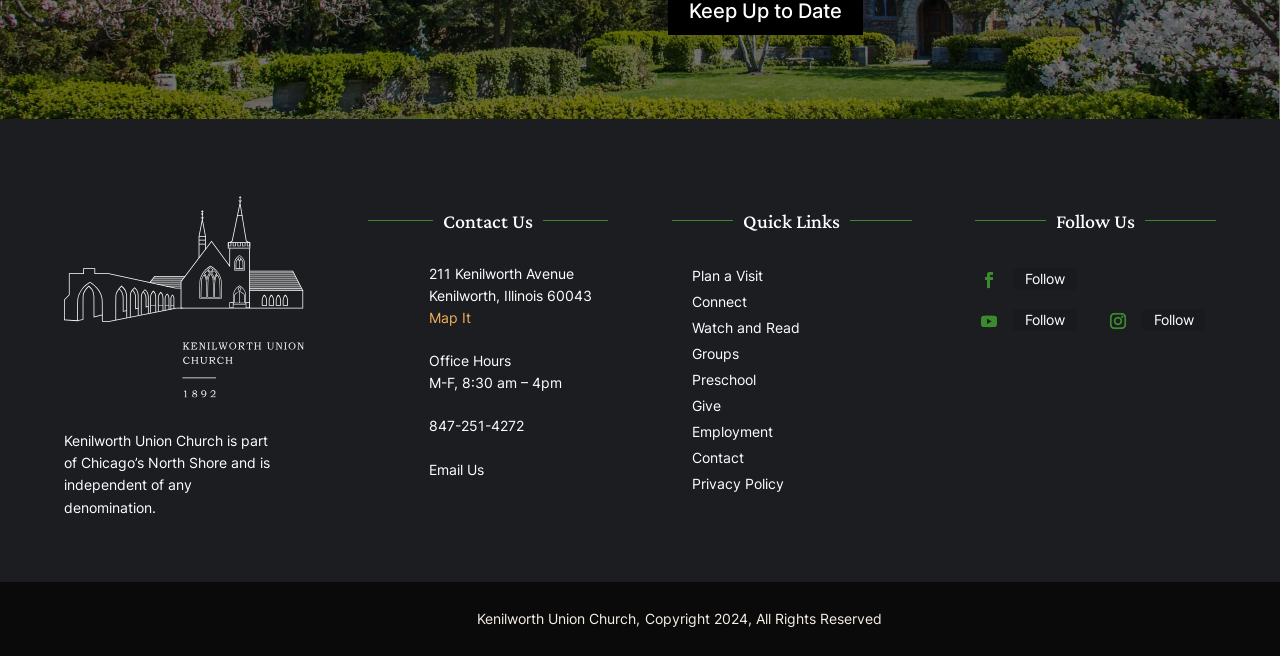Please provide the bounding box coordinates for the UI element as described: "Plan a Visit". The coordinates must be four floats between 0 and 1, represented as [left, top, right, bottom].

[0.54, 0.406, 0.596, 0.432]